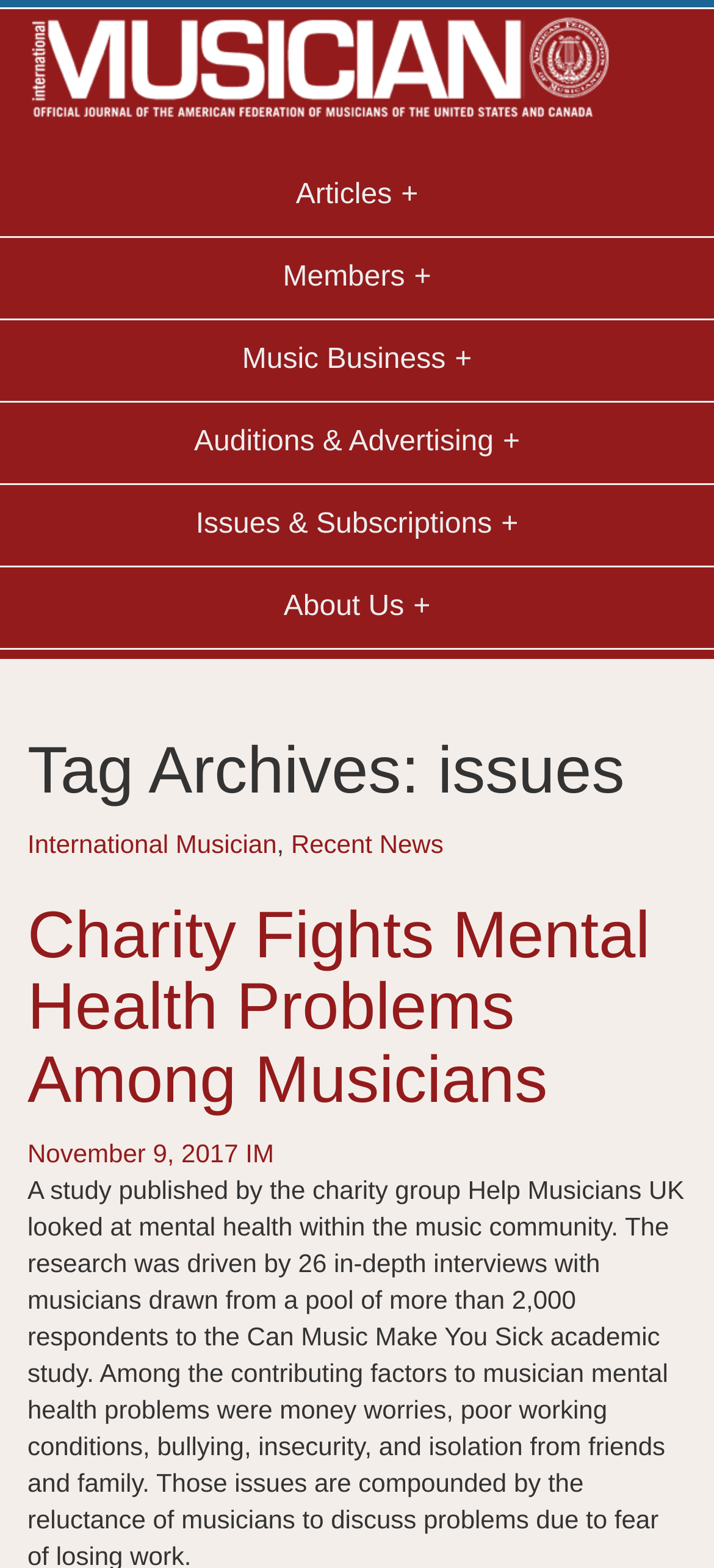Please locate the bounding box coordinates of the element that needs to be clicked to achieve the following instruction: "view Issues & Subscriptions". The coordinates should be four float numbers between 0 and 1, i.e., [left, top, right, bottom].

[0.0, 0.31, 1.0, 0.362]